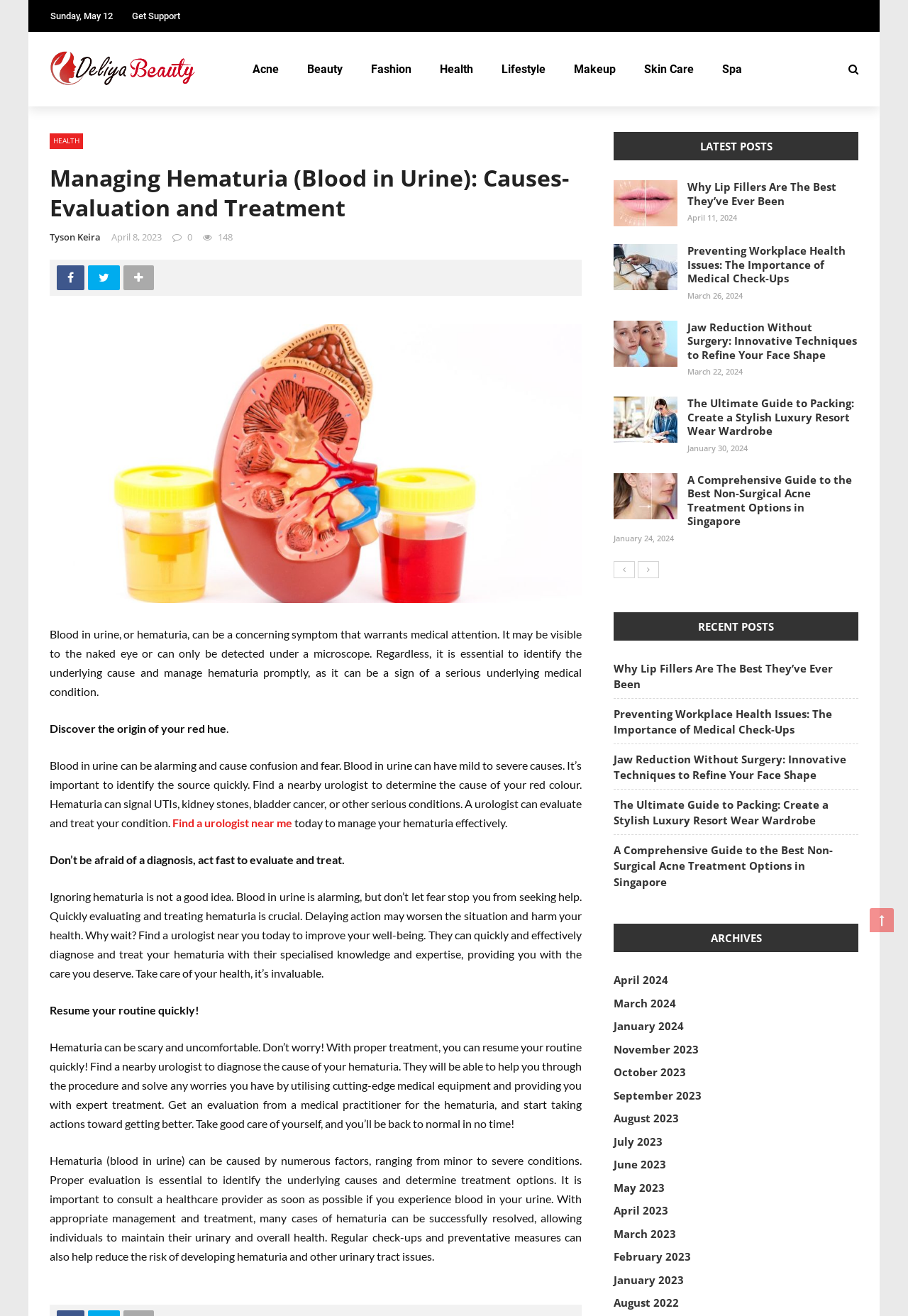Identify the bounding box coordinates for the region to click in order to carry out this instruction: "Go to the 'HEALTH' category". Provide the coordinates using four float numbers between 0 and 1, formatted as [left, top, right, bottom].

[0.055, 0.101, 0.091, 0.113]